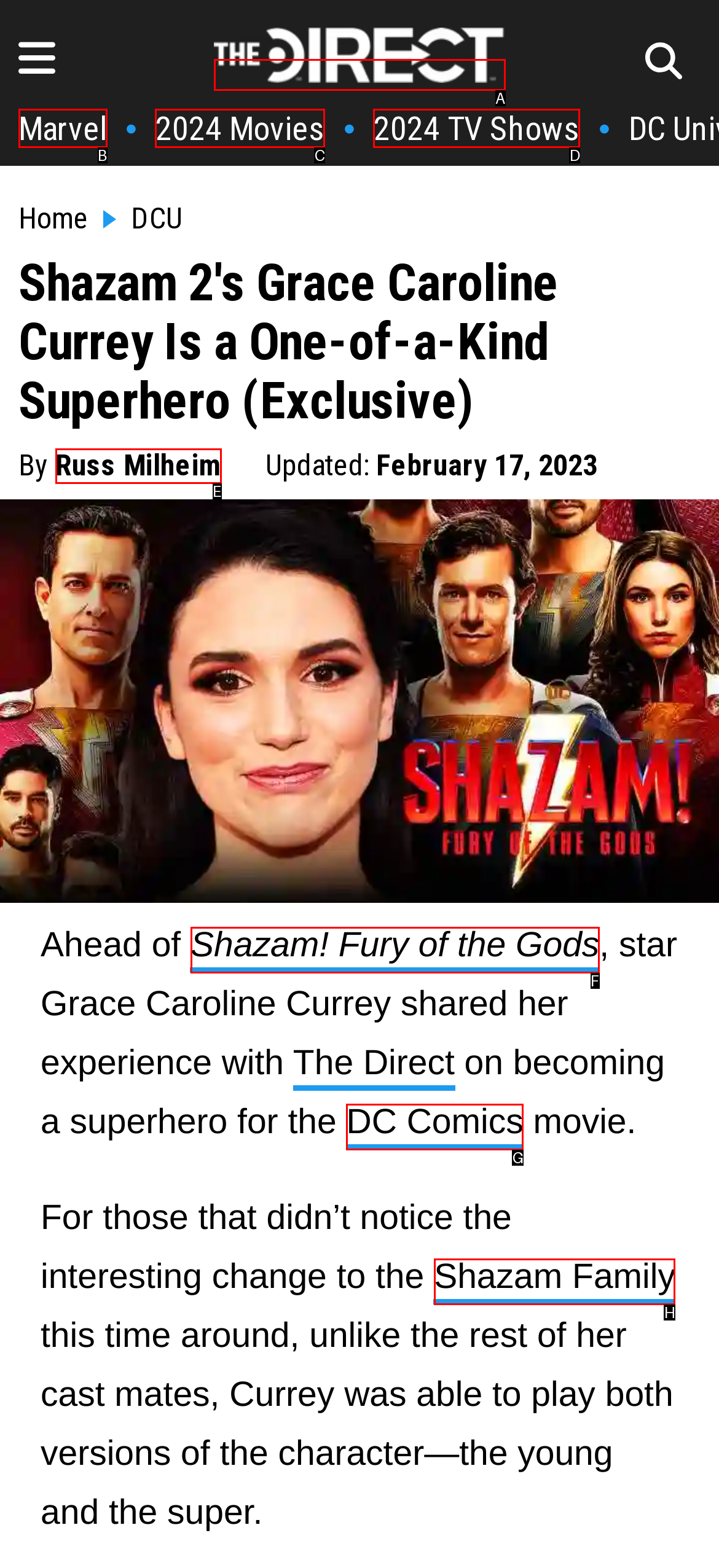Which option is described as follows: Shazam! Fury of the Gods
Answer with the letter of the matching option directly.

F